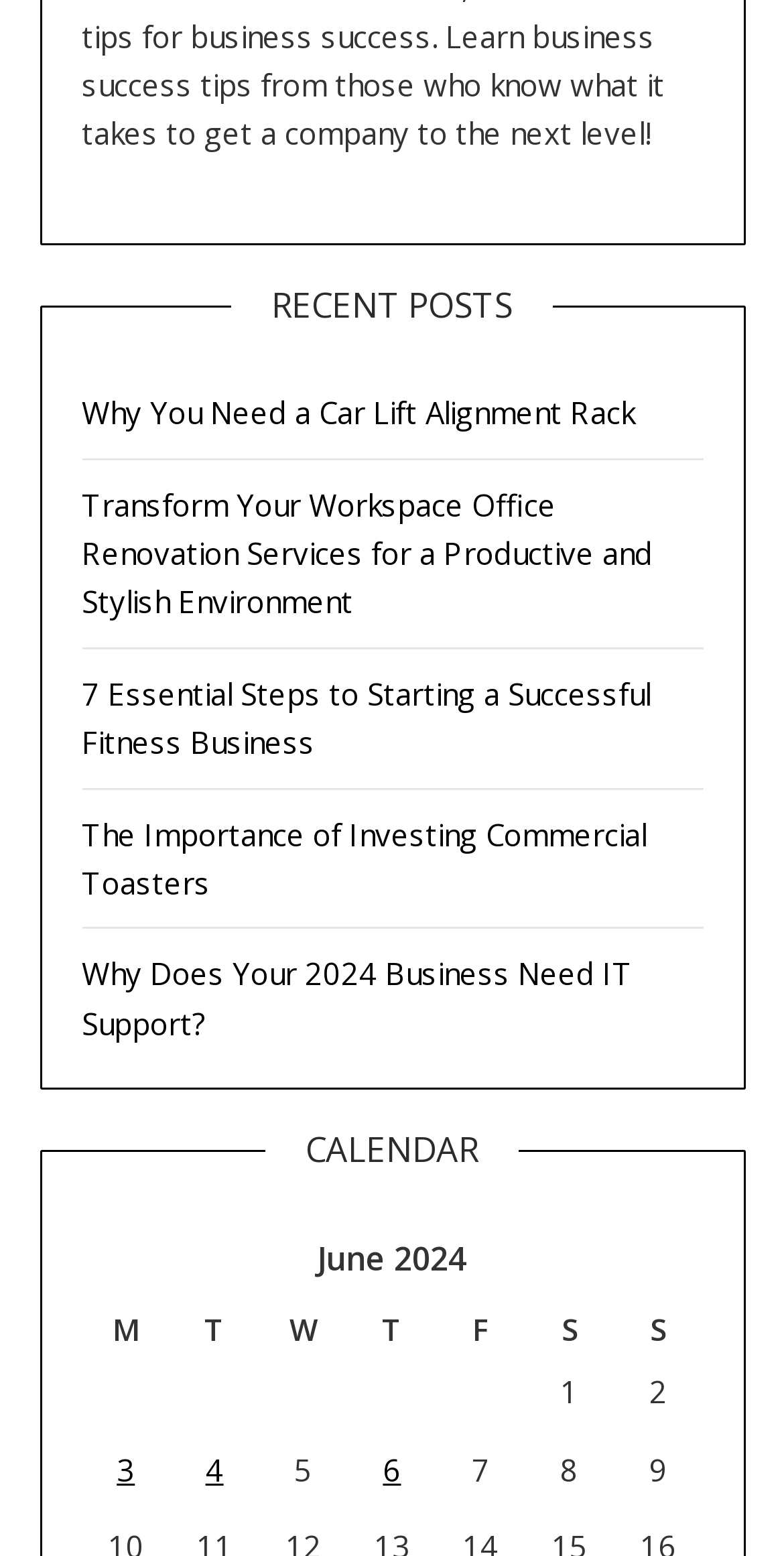What is the category of the first post?
Could you please answer the question thoroughly and with as much detail as possible?

The first post is categorized under 'Car Lift Alignment Rack' as it is the title of the link 'Why You Need a Car Lift Alignment Rack'.